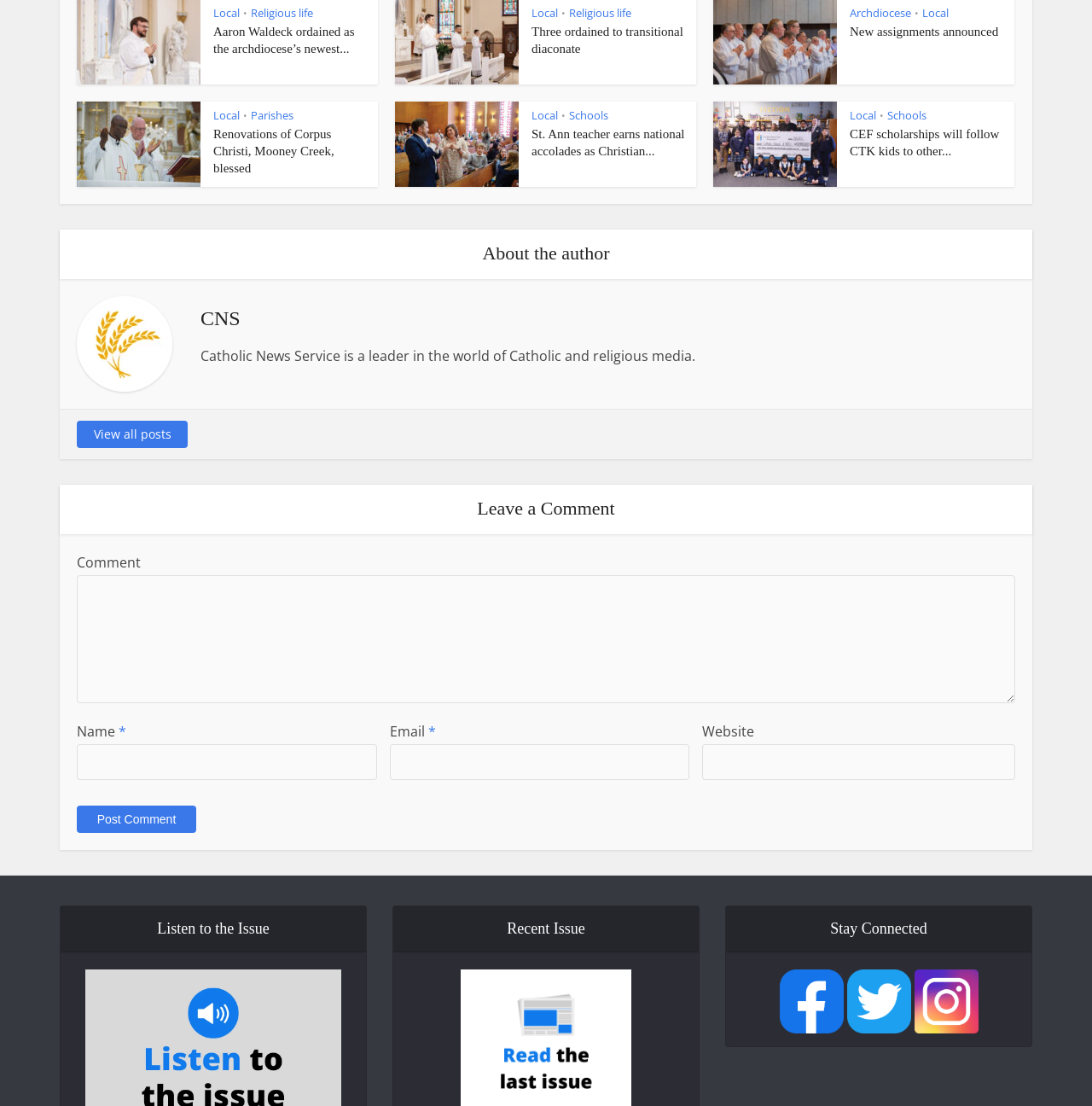Locate the bounding box coordinates of the element you need to click to accomplish the task described by this instruction: "Click on 'Local'".

[0.195, 0.004, 0.22, 0.018]